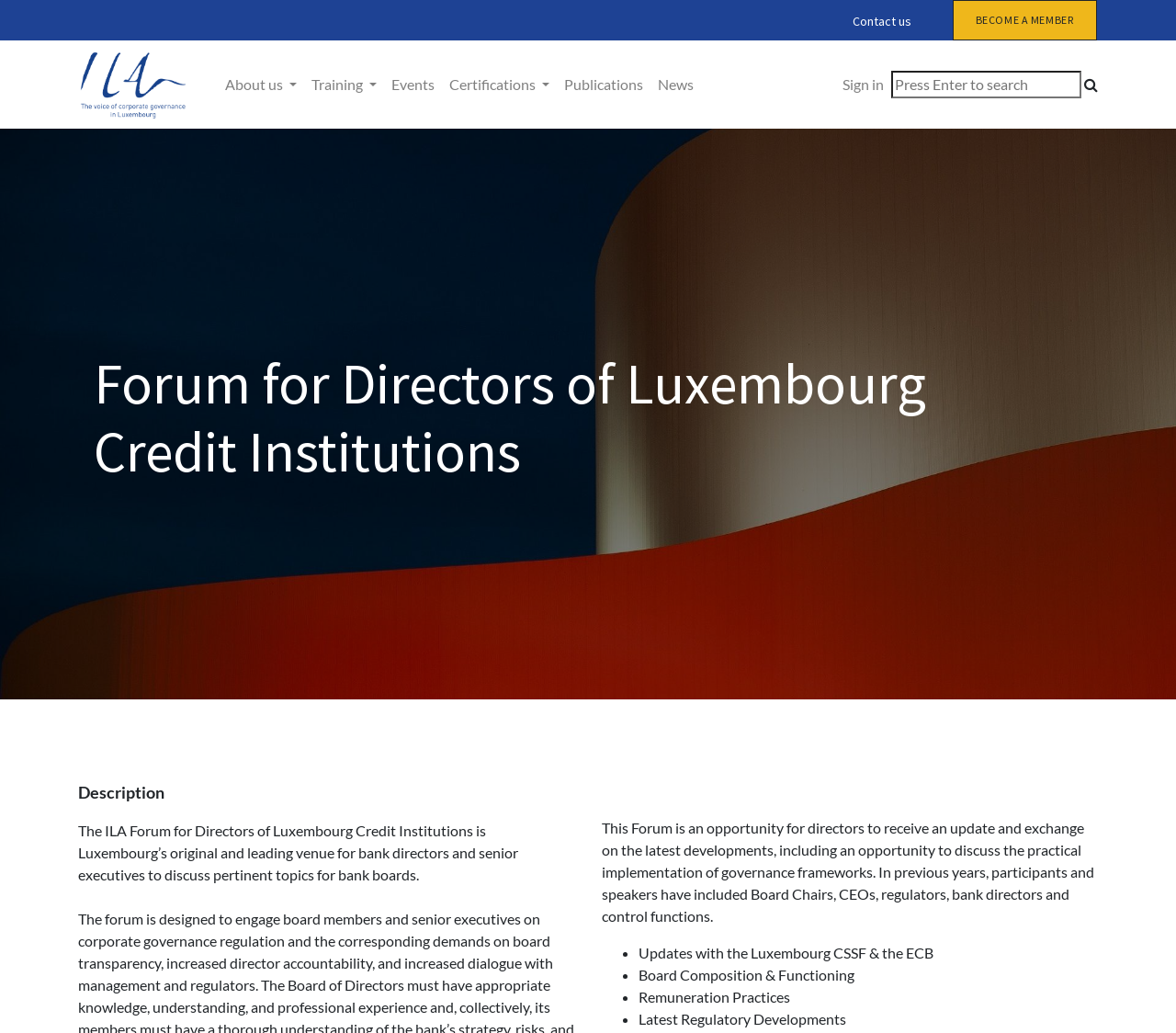Find and provide the bounding box coordinates for the UI element described here: "Training". The coordinates should be given as four float numbers between 0 and 1: [left, top, right, bottom].

[0.259, 0.064, 0.327, 0.1]